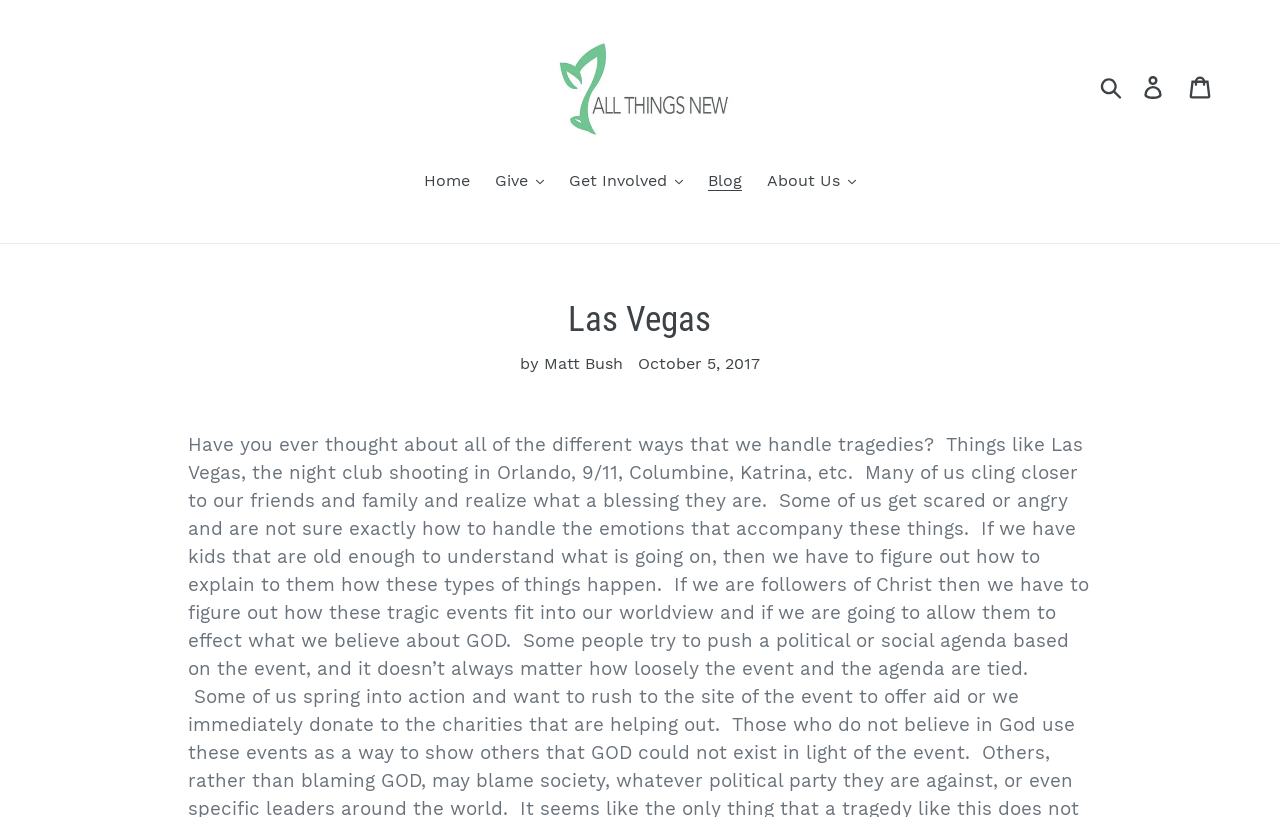Give the bounding box coordinates for the element described as: "Home".

[0.323, 0.207, 0.375, 0.24]